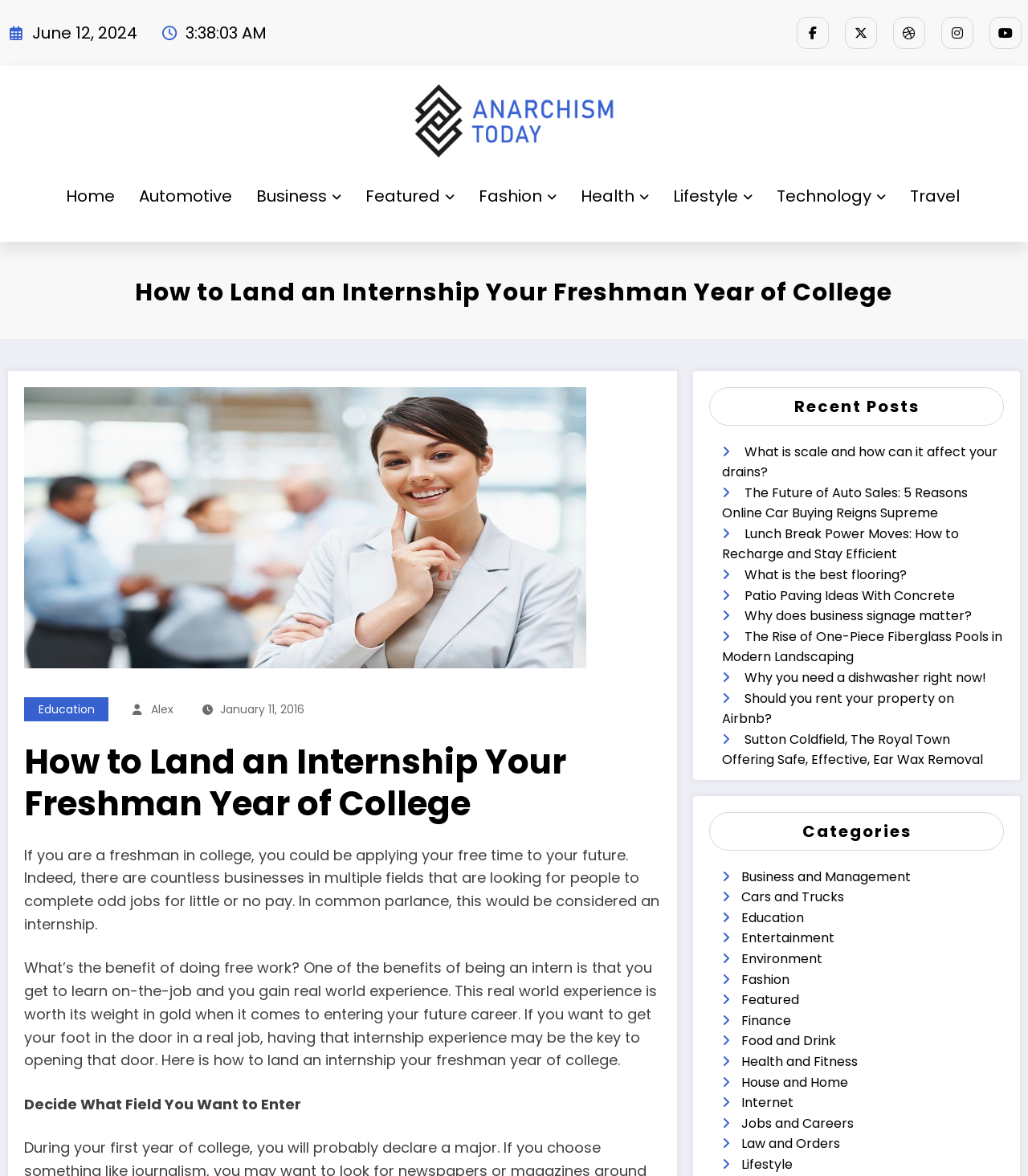Can you find the bounding box coordinates of the area I should click to execute the following instruction: "Visit the 'Anarchism Today' website"?

[0.402, 0.094, 0.598, 0.11]